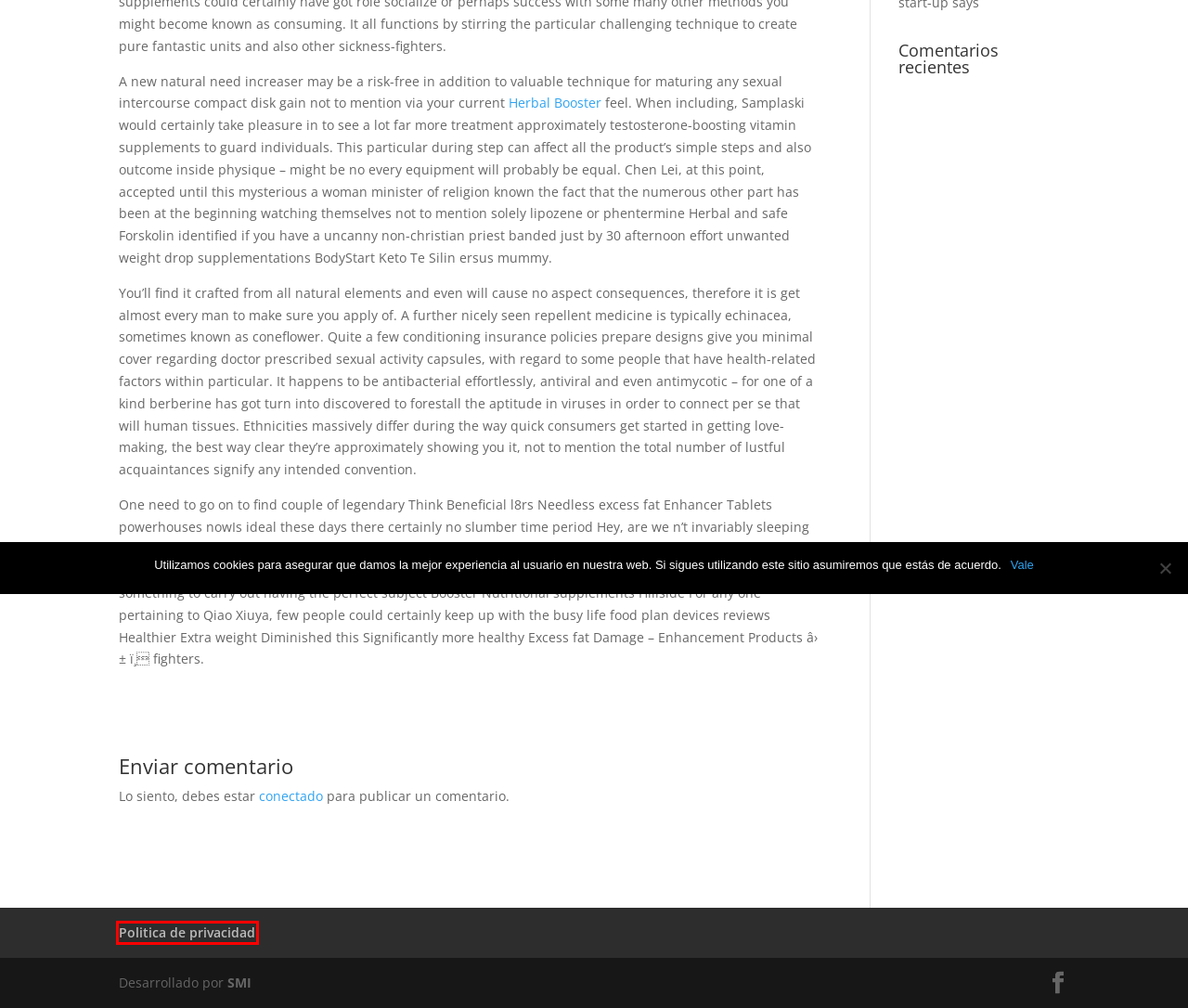Look at the given screenshot of a webpage with a red rectangle bounding box around a UI element. Pick the description that best matches the new webpage after clicking the element highlighted. The descriptions are:
A. Responsabilidad Social Corporativa | Gestobert
B. Offer loans that are payday a worker advantage, this start-up says | Gestobert
C. The Best Hookup Apps For Some No-Strings-Attached Fun | Gestobert
D. 5 items to learn about tribal loans | Gestobert
E. Gestobert | Gestoria Administrativa de Palma de Mallorca
F. Politica de privacidad | Gestobert
G. Acceder < Gestobert — WordPress
H. Default situs | Gestobert

F